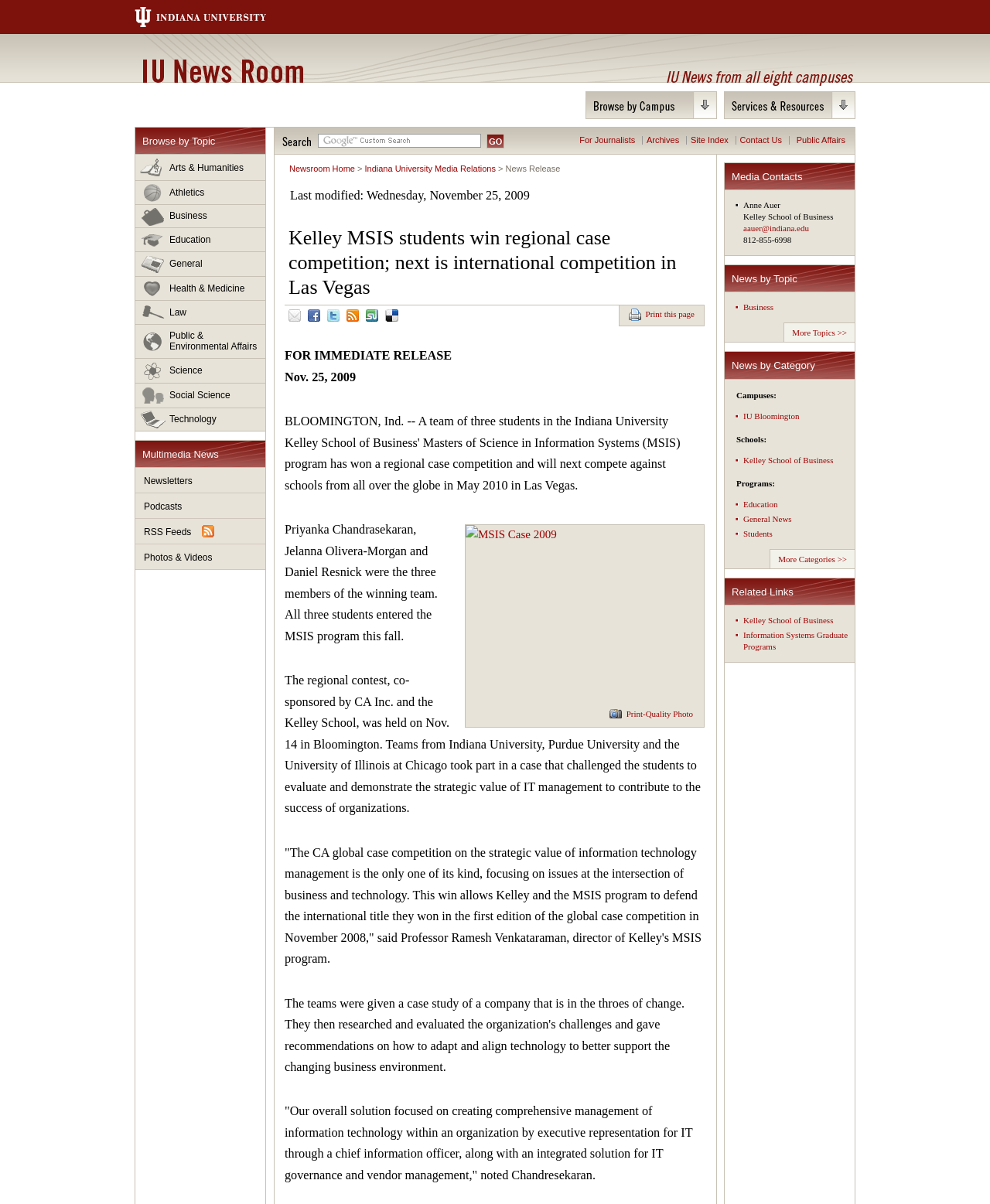Locate the bounding box coordinates of the element you need to click to accomplish the task described by this instruction: "Read more about Kelley School of Business".

[0.751, 0.176, 0.842, 0.184]